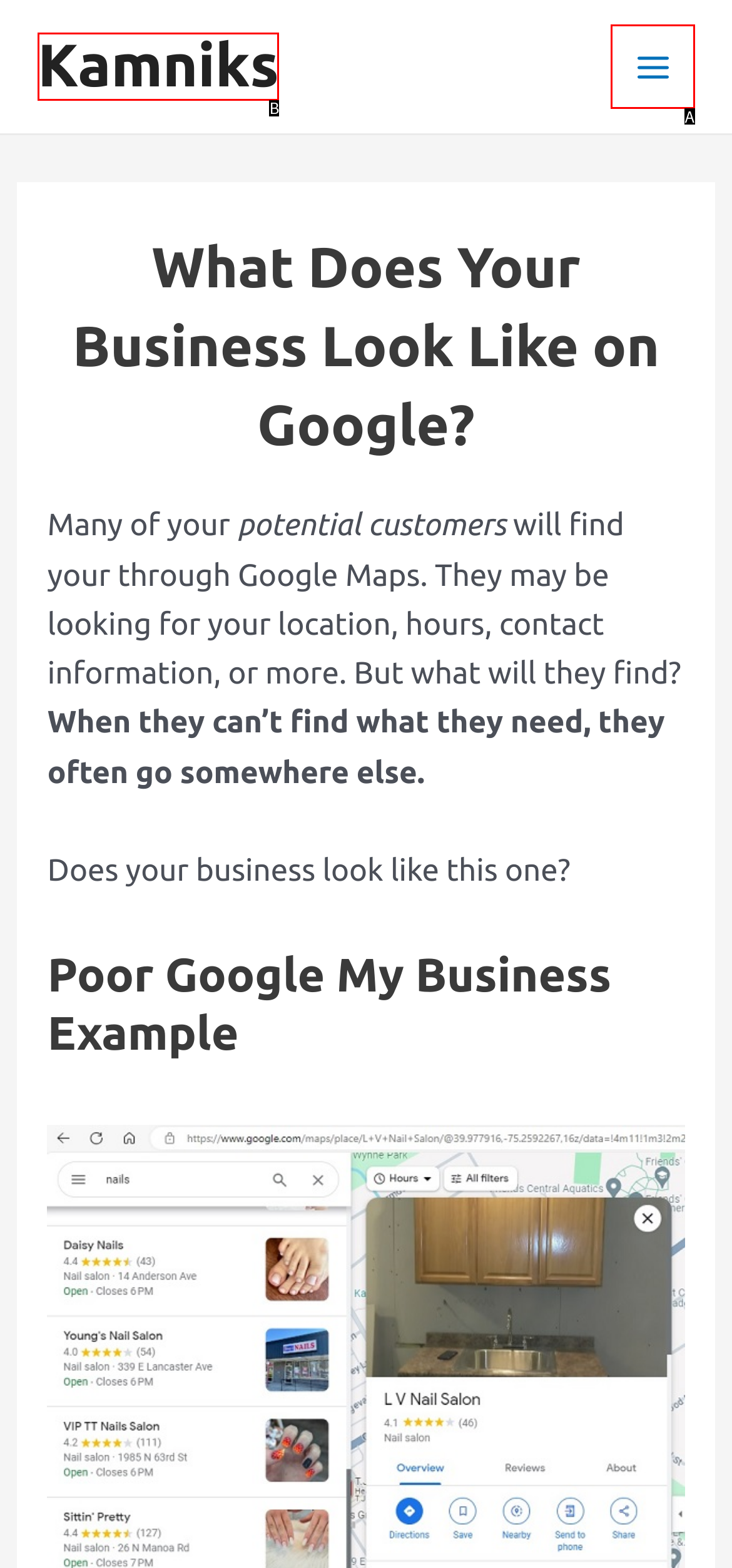Find the option that matches this description: Kamniks
Provide the corresponding letter directly.

B